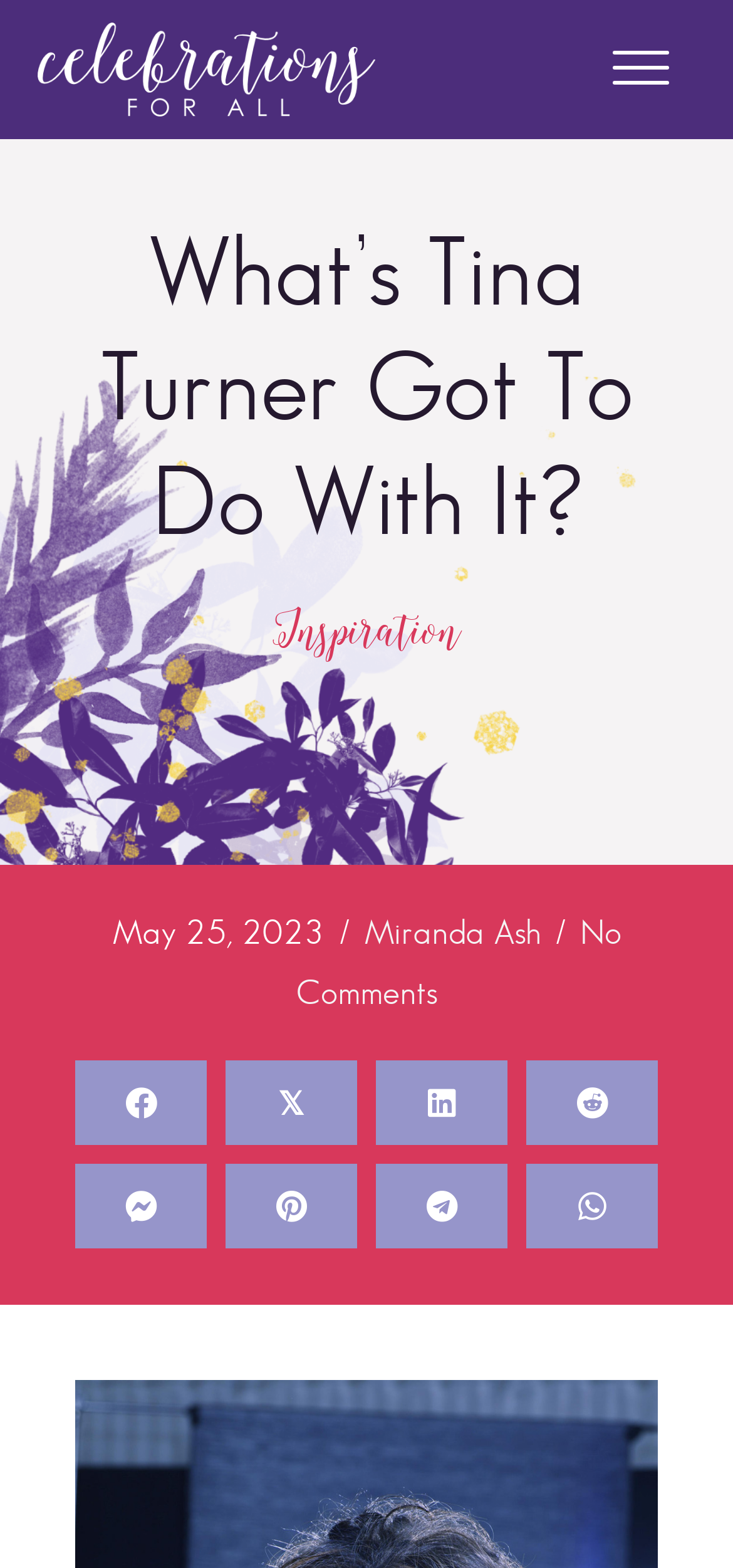Locate the bounding box coordinates of the item that should be clicked to fulfill the instruction: "Open the menu".

[0.815, 0.024, 0.933, 0.065]